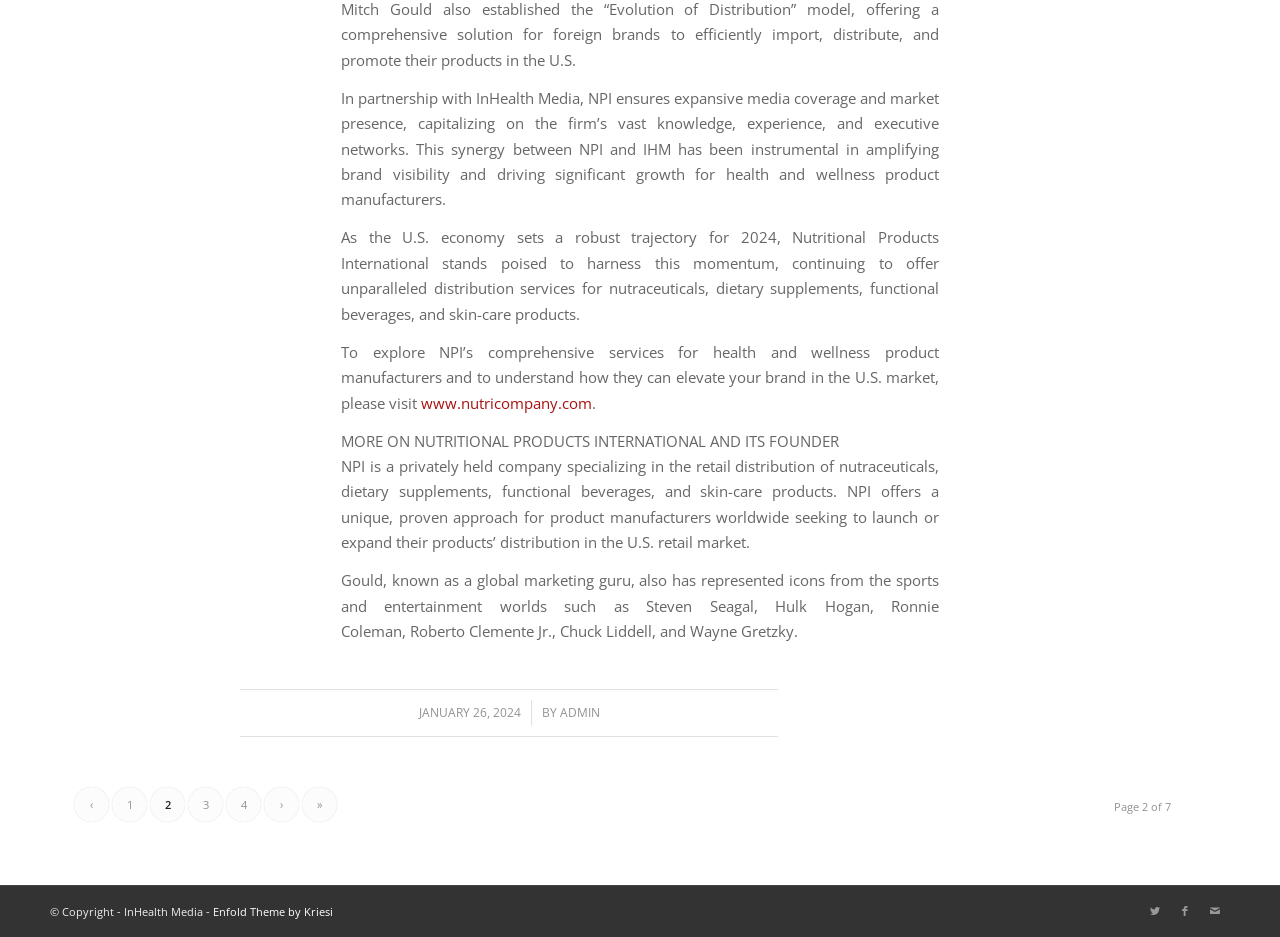Provide the bounding box coordinates of the HTML element this sentence describes: "www.nutricompany.com". The bounding box coordinates consist of four float numbers between 0 and 1, i.e., [left, top, right, bottom].

[0.329, 0.419, 0.462, 0.44]